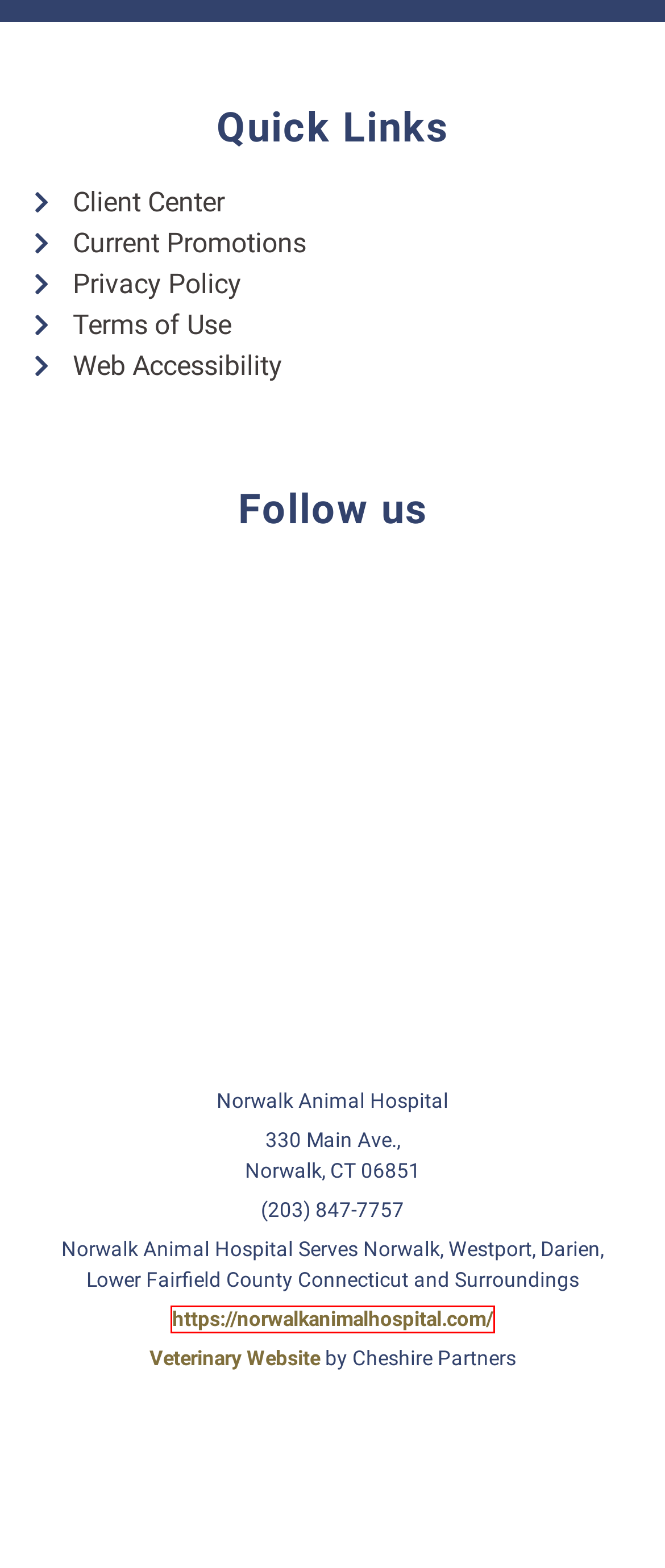Given a screenshot of a webpage featuring a red bounding box, identify the best matching webpage description for the new page after the element within the red box is clicked. Here are the options:
A. Veterinary Websites and Online Marketing by Cheshire Partners
B. Veterinary Care and Pet Rehabilitation in Norwalk CT
C. Visit Norwalk Animal Hospital's Client Center to access our online forms
D. Read Norwalk Animal Hospital's Terms of Use
E. Veterinary Discounts and Promotions | Norwalk Animal Hospital | 06851
F. Read our web accessibility policy - Norwalk Animal Hospital
G. Read Norwalk Animal Hospital's Privacy Policy
H. Pet Emergencies | Norwalk Animal Hospital | Vet in Norwalk, CT | 06851

B